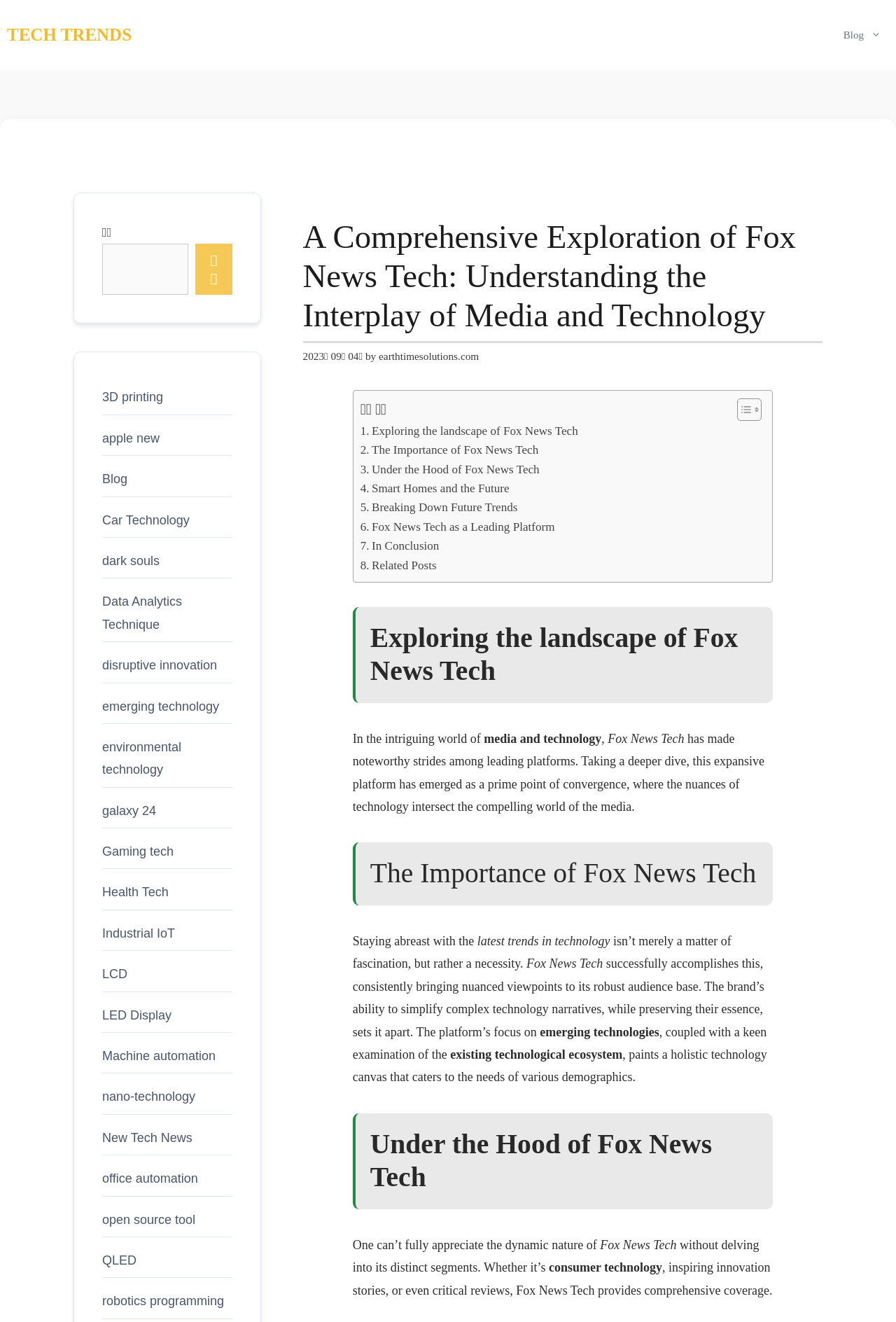How many links are in the navigation section?
Provide a fully detailed and comprehensive answer to the question.

I counted the number of links in the navigation section by looking at the links 'TECH TRENDS' and 'Blog' which are located at the top of the webpage.